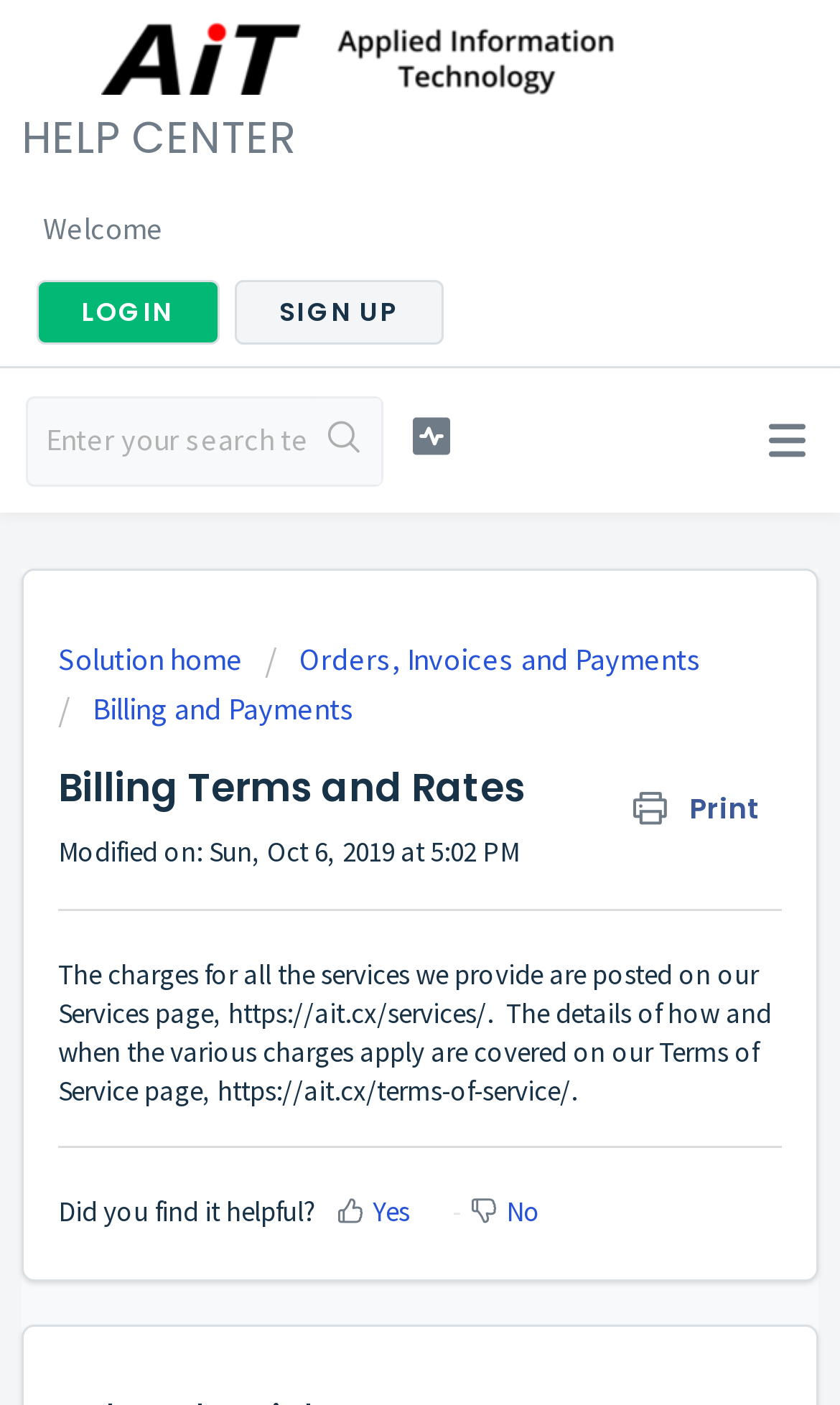Please provide the bounding box coordinates for the UI element as described: "Billing and Payments". The coordinates must be four floats between 0 and 1, represented as [left, top, right, bottom].

[0.069, 0.49, 0.423, 0.517]